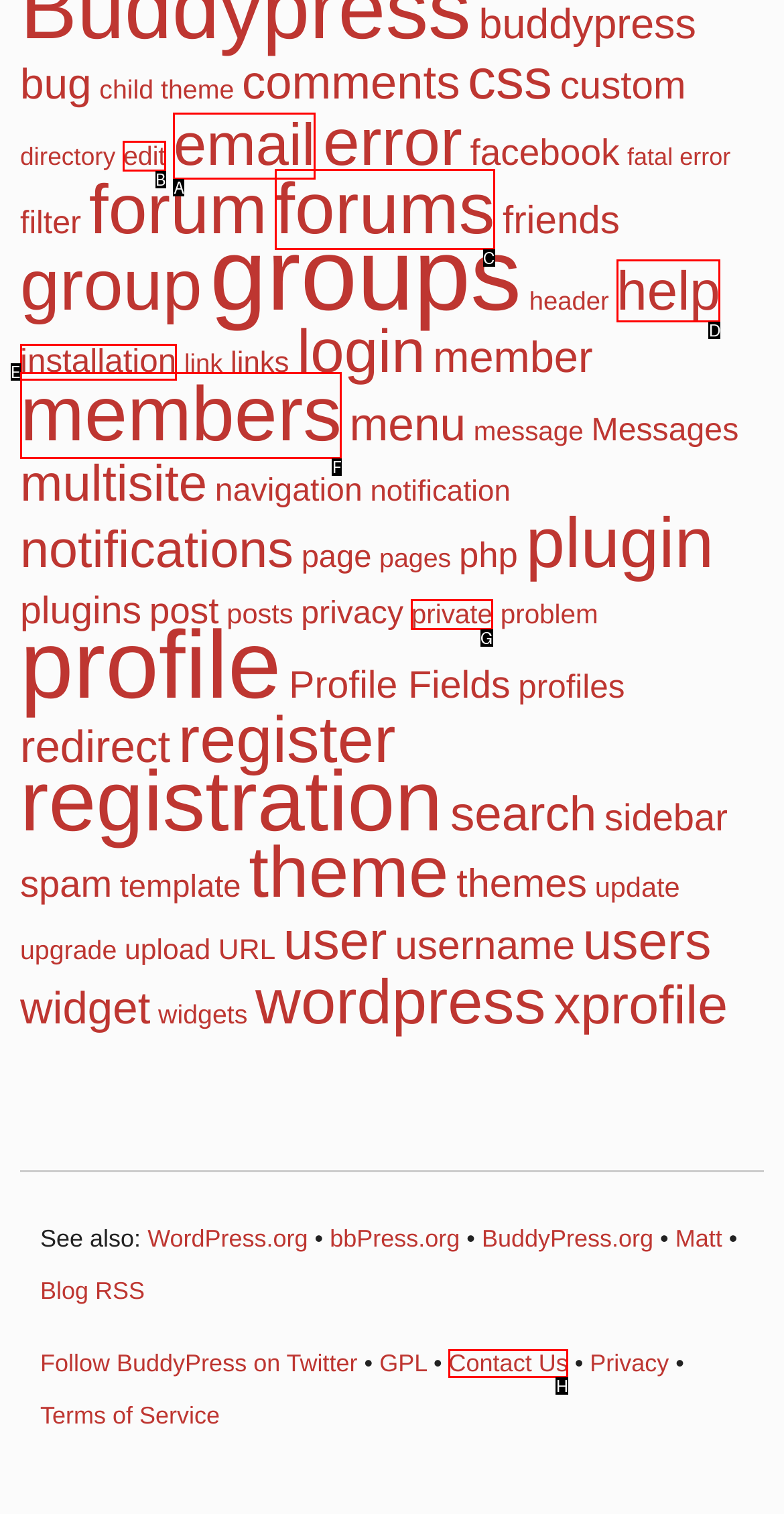Determine which option matches the description: private. Answer using the letter of the option.

G